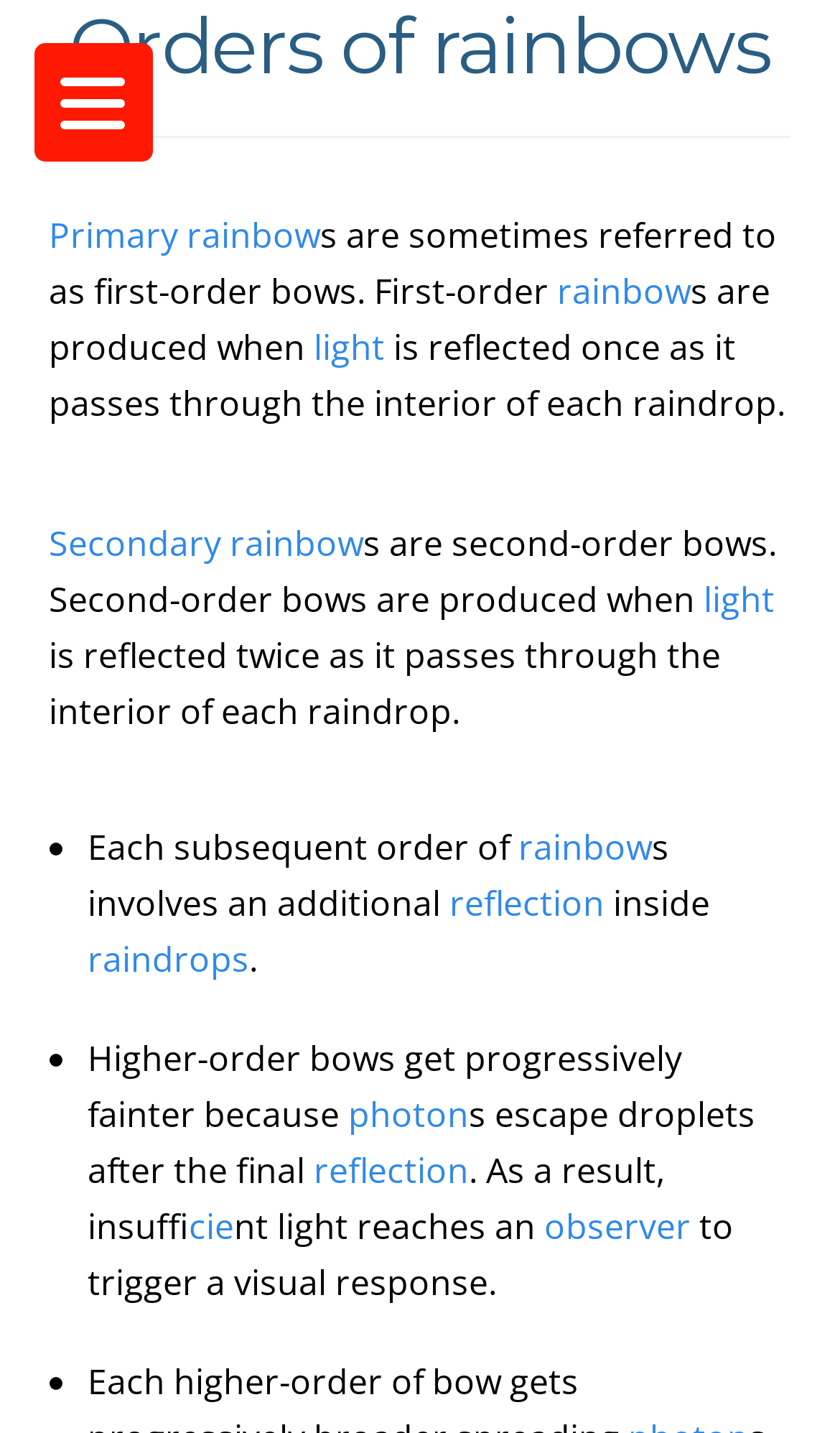Please specify the bounding box coordinates of the clickable region necessary for completing the following instruction: "Click on rainbow". The coordinates must consist of four float numbers between 0 and 1, i.e., [left, top, right, bottom].

[0.663, 0.187, 0.822, 0.22]